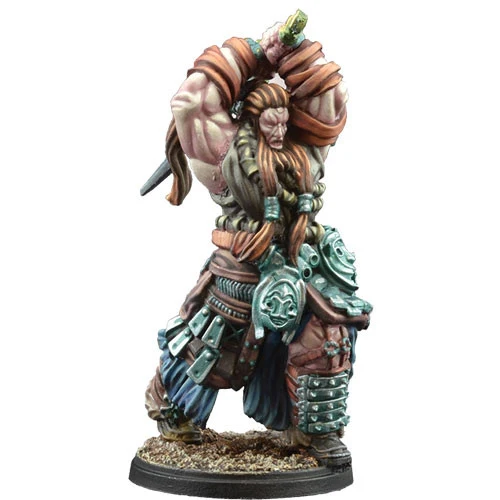Carefully observe the image and respond to the question with a detailed answer:
What is the material of the miniature's base?

The caption describes the base of the miniature as 'textured', indicating that it has a rough or uneven surface.